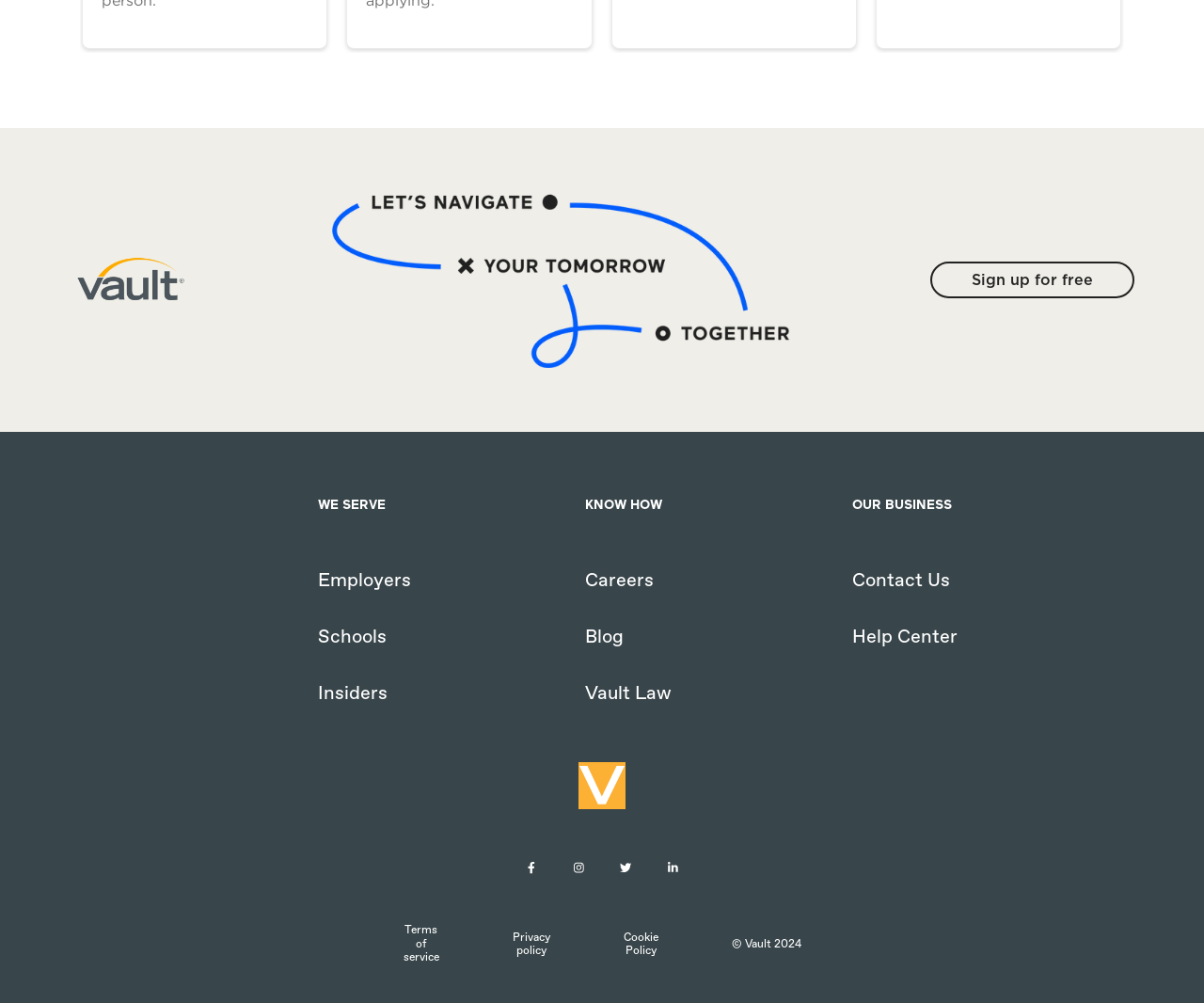What is the copyright year of the website?
Using the information presented in the image, please offer a detailed response to the question.

The copyright year of the website is indicated by the static text element '2024' located at the bottom of the webpage, next to the 'Vault' logo.